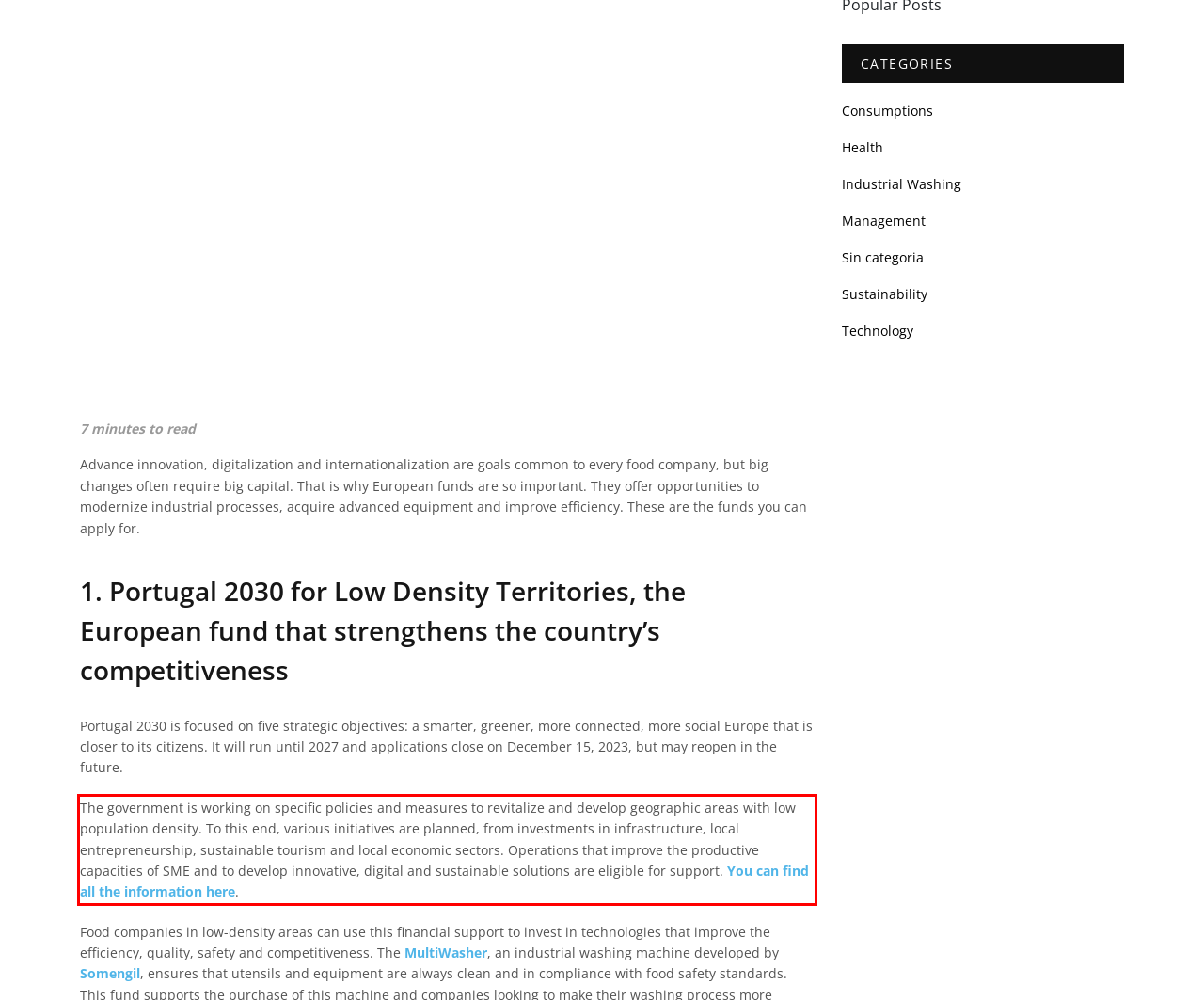Look at the screenshot of the webpage, locate the red rectangle bounding box, and generate the text content that it contains.

The government is working on specific policies and measures to revitalize and develop geographic areas with low population density. To this end, various initiatives are planned, from investments in infrastructure, local entrepreneurship, sustainable tourism and local economic sectors. Operations that improve the productive capacities of SME and to develop innovative, digital and sustainable solutions are eligible for support. You can find all the information here.